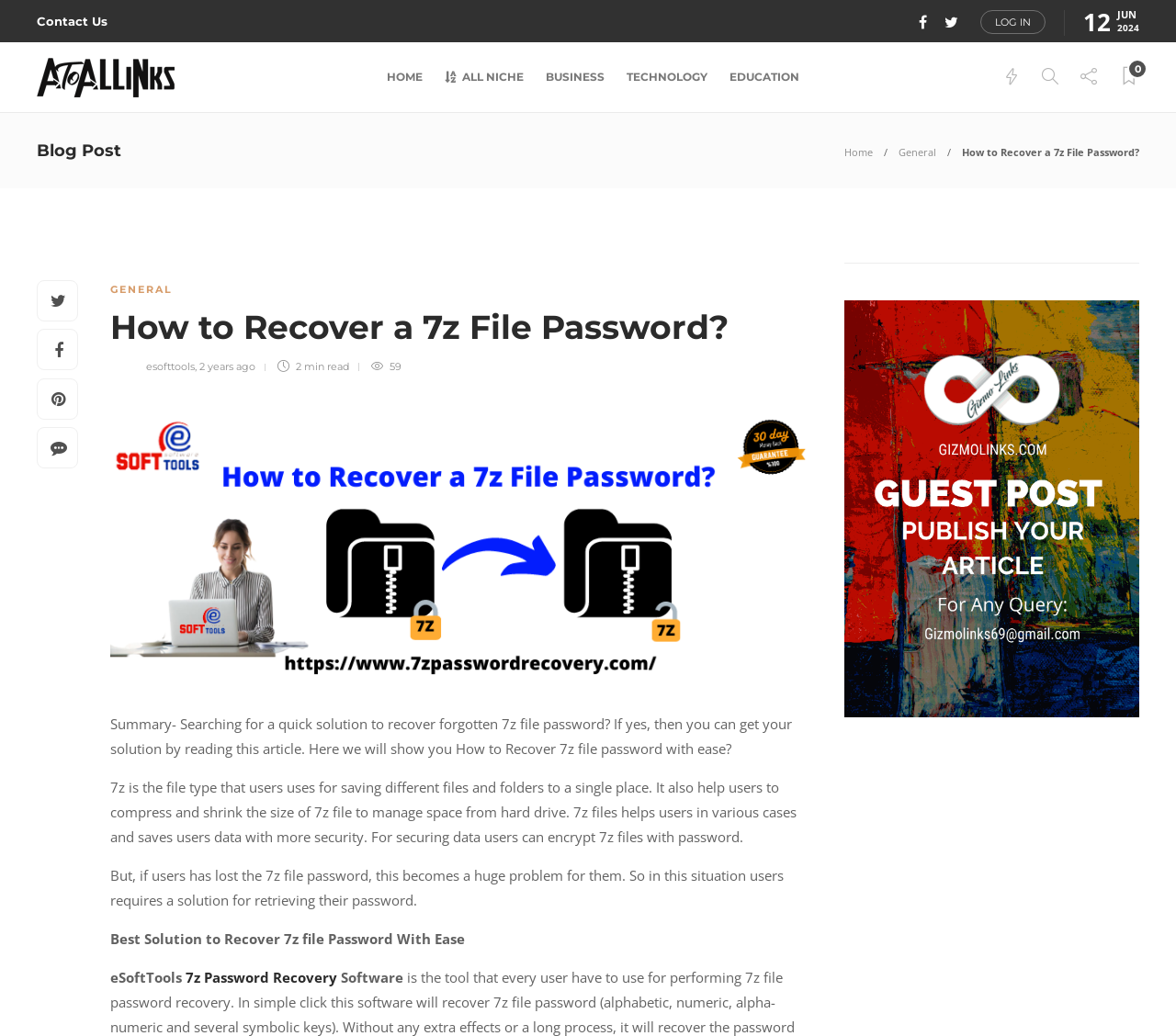Please indicate the bounding box coordinates of the element's region to be clicked to achieve the instruction: "Click on the 'LOG IN' button". Provide the coordinates as four float numbers between 0 and 1, i.e., [left, top, right, bottom].

[0.834, 0.01, 0.889, 0.033]